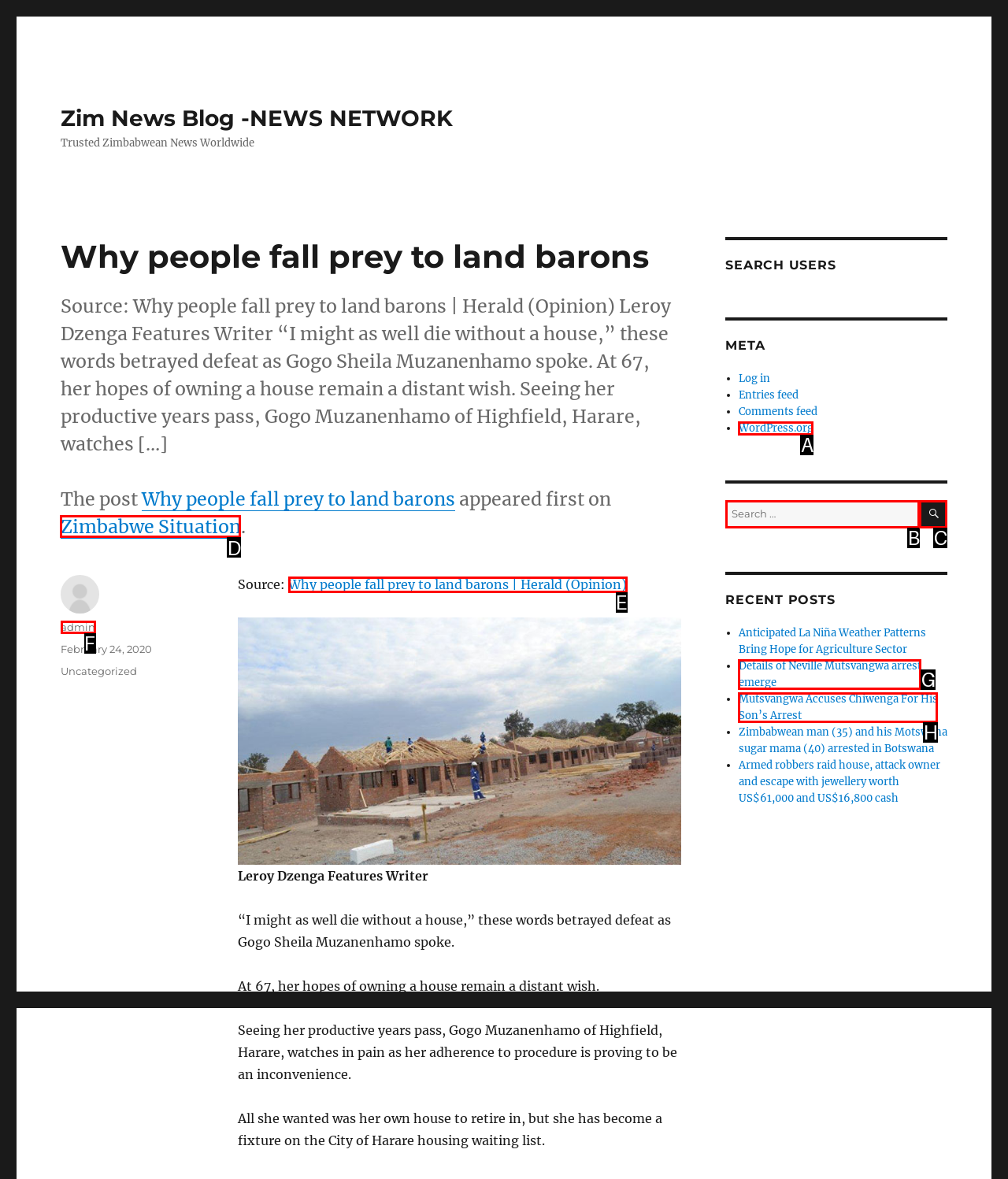Determine which letter corresponds to the UI element to click for this task: Visit the website 'Zimbabwe Situation'
Respond with the letter from the available options.

D